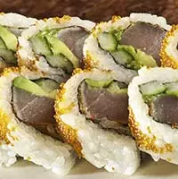Give a detailed account of what is happening in the image.

The image showcases a beautifully arranged platter of sushi rolls, specifically highlighting the delicious "Alaska" roll. Each piece is meticulously crafted with a delightful combination of fresh ingredients, featuring slices of tender fish, crunchy vegetables, and fluffy sushi rice, all enveloped in a crispy exterior. The vibrant colors and intricate presentation reflect the quality and care put into its preparation, making it a visually enticing feature of Ijji Sushi Reno's menu. This dish is a perfect representation of the exquisite sushi offerings found at Ijji Sushi, where fresh, high-quality ingredients are prioritized to create memorable dining experiences.